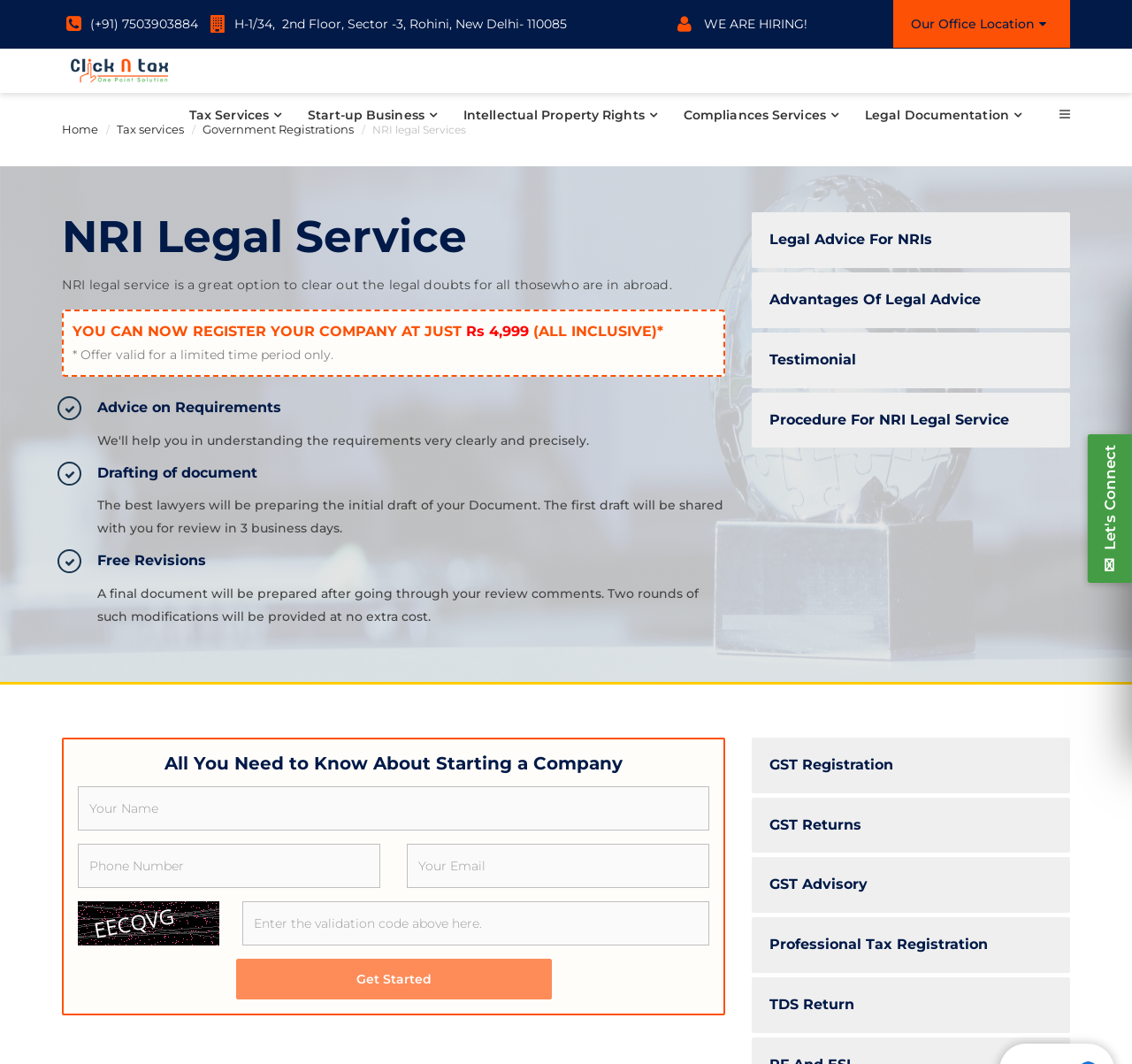Describe all the significant parts and information present on the webpage.

This webpage is about NRI Legal Services in India, specifically providing legal advice for Non-Resident Indians (NRIs). At the top, there is a tab panel with a phone number and an address in New Delhi. Next to it, there is a "WE ARE HIRING!" link. On the top-right corner, there is a link to the office location.

Below the tab panel, there is a logo of "clinkntax" with a link to it. Underneath, there are six links to different services: Tax Services, Start-up Business, Intellectual Property Rights, Compliances Services, Legal Documentation, and a Facebook icon.

On the left side, there is a navigation menu with links to Home, Tax services, Government Registrations, and NRI legal Services. Below the navigation menu, there is a heading "NRI Legal Service" followed by a brief description of the service.

The main content of the webpage is divided into sections. The first section describes the benefits of NRI legal services, with a promotional offer to register a company at a discounted price. The second section outlines the process of legal documentation, including drafting, revisions, and finalization.

On the right side, there are links to four related topics: Legal Advice For NRIs, Advantages Of Legal Advice, Testimonial, and Procedure For NRI Legal Service. Below these links, there are five more links to specific services: GST Registration, GST Returns, GST Advisory, Professional Tax Registration, and TDS Return.

At the bottom of the page, there is a form to get started with NRI legal services, which requires users to enter their name, phone number, email, and a validation code. There is also a "Get Started" button, although it is currently disabled.